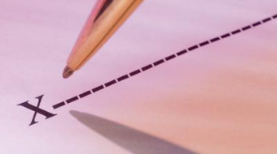Answer the question using only one word or a concise phrase: What atmosphere does the paper create?

Warm and inviting